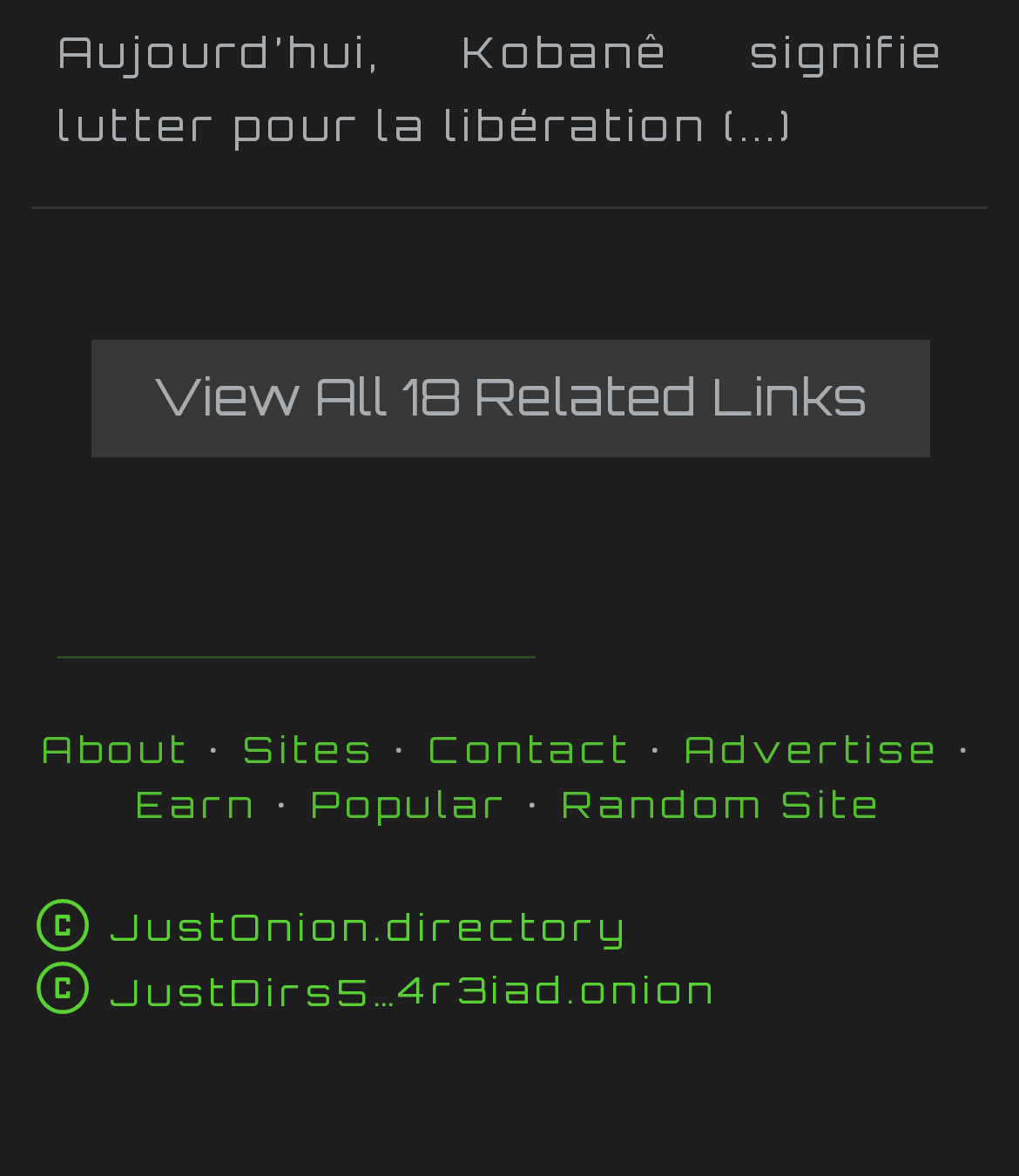Identify the bounding box coordinates for the element that needs to be clicked to fulfill this instruction: "Visit JustOnion.directory". Provide the coordinates in the format of four float numbers between 0 and 1: [left, top, right, bottom].

[0.108, 0.769, 0.618, 0.806]